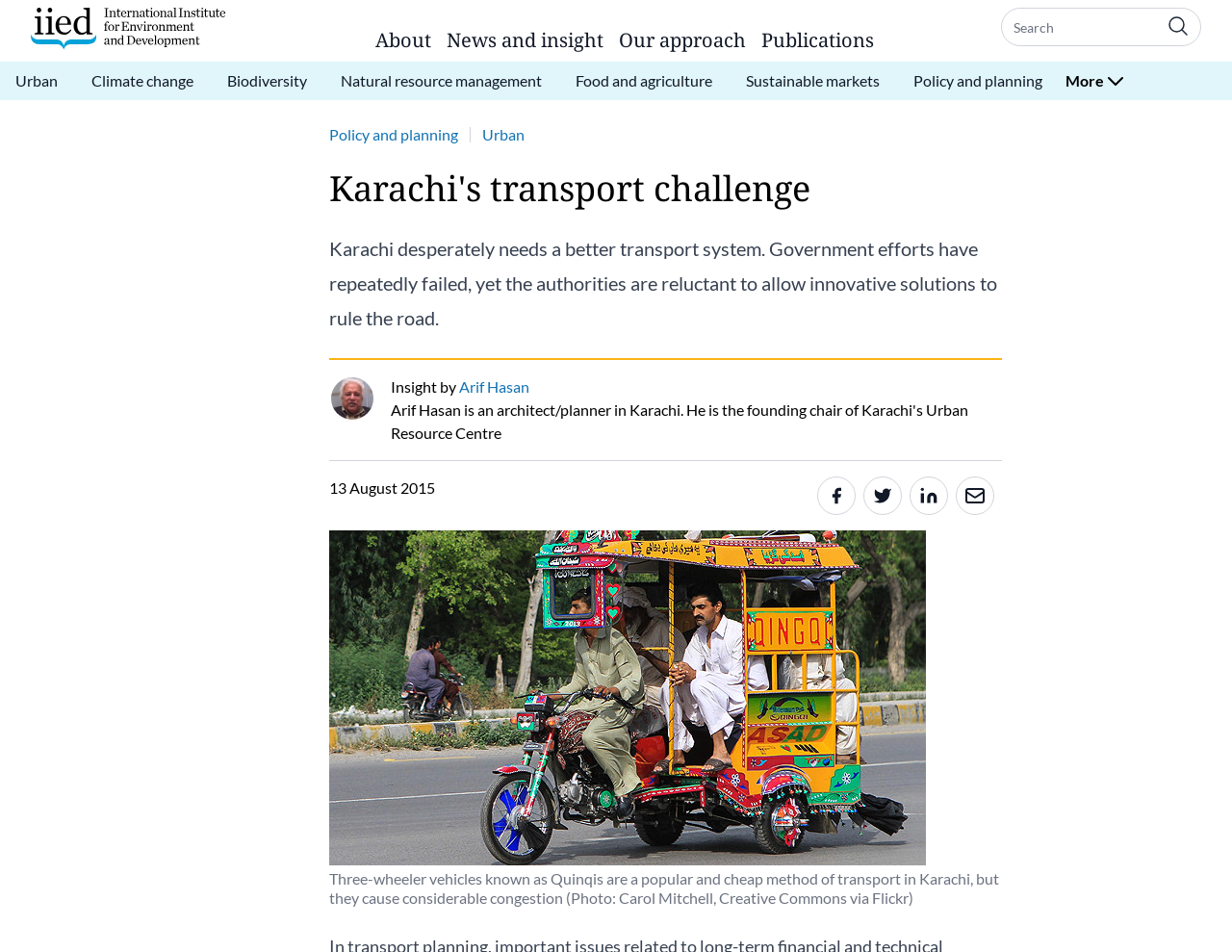Provide the bounding box coordinates of the UI element that matches the description: "title="Home"".

[0.025, 0.008, 0.183, 0.052]